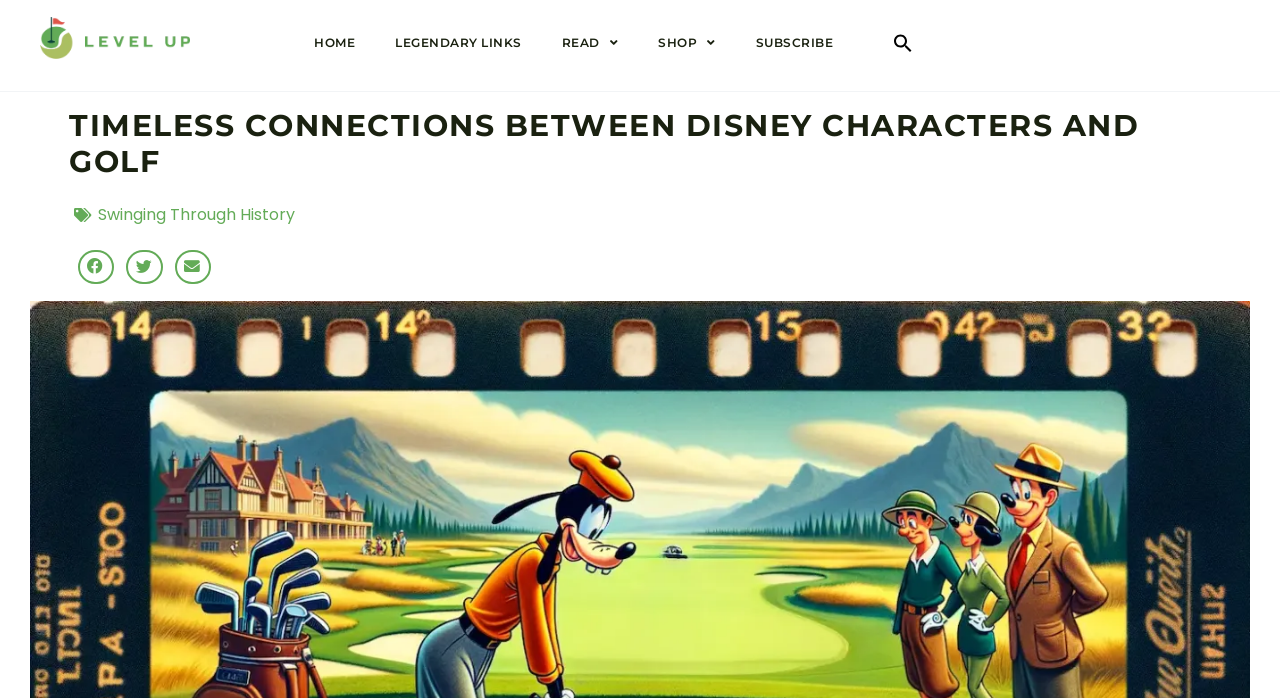Identify and provide the title of the webpage.

TIMELESS CONNECTIONS BETWEEN DISNEY CHARACTERS AND GOLF